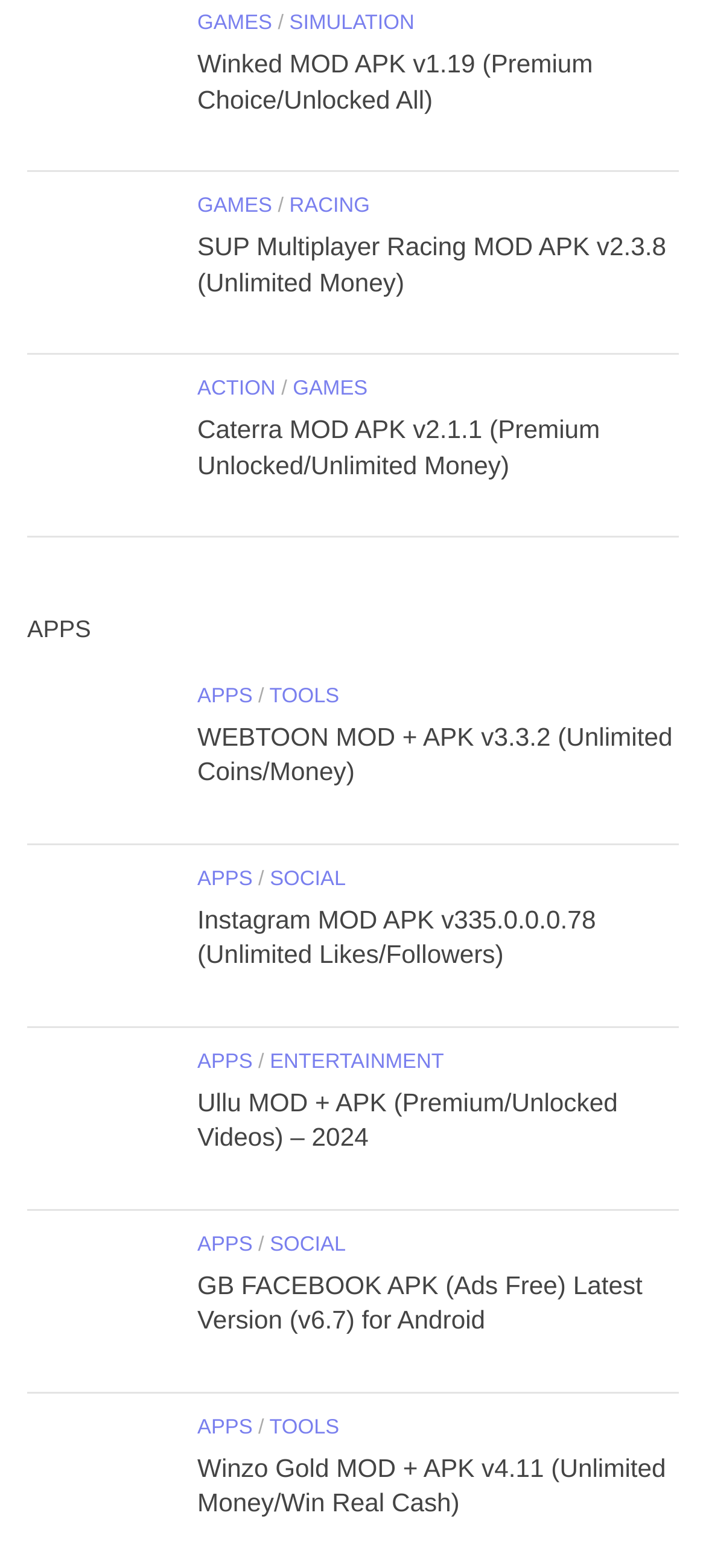Determine the bounding box coordinates of the clickable area required to perform the following instruction: "Visit the 'Kb.linksys.com' link". The coordinates should be represented as four float numbers between 0 and 1: [left, top, right, bottom].

None